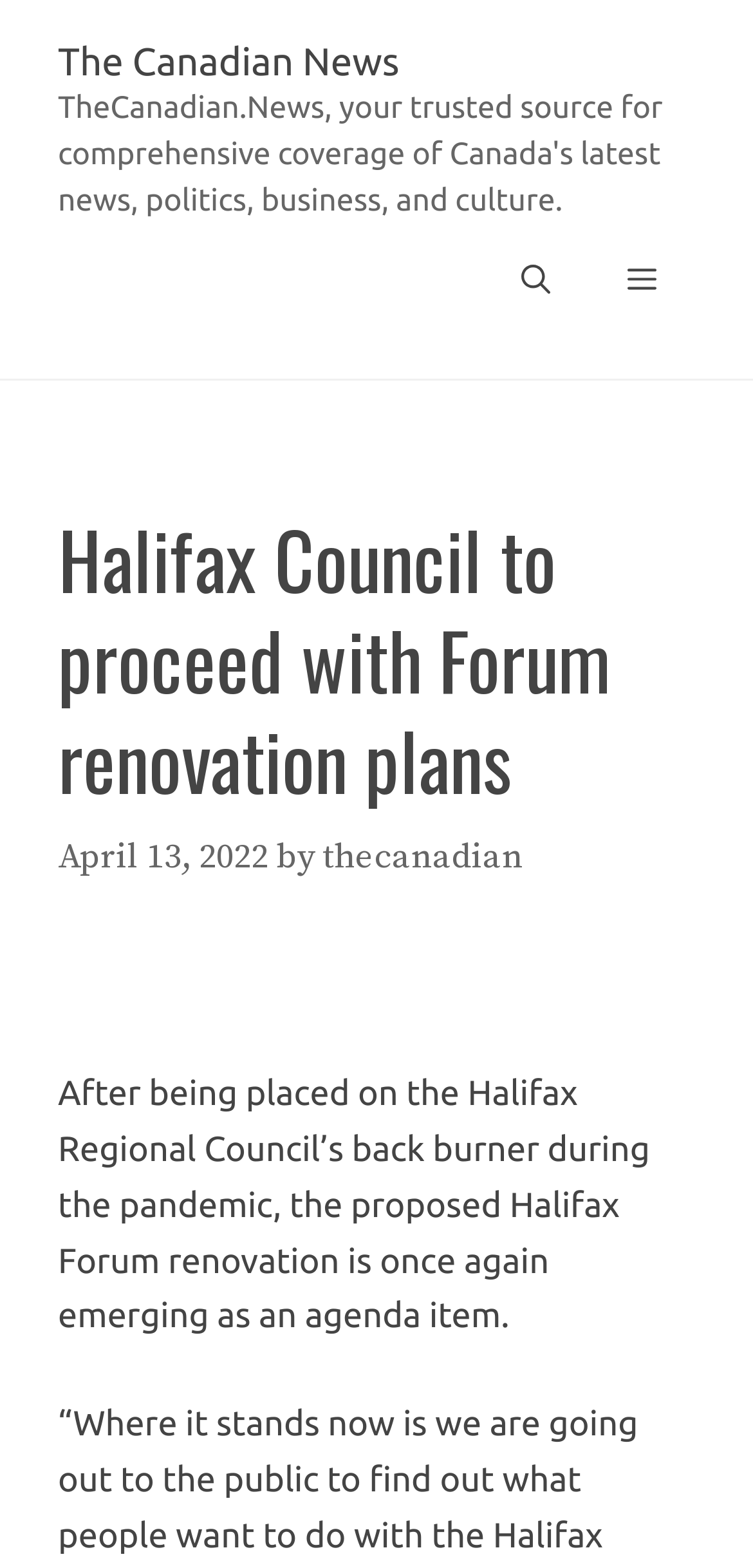What is the date of the article?
Can you provide an in-depth and detailed response to the question?

I found the date of the article by looking at the time element in the header section, which contains the static text 'April 13, 2022'.